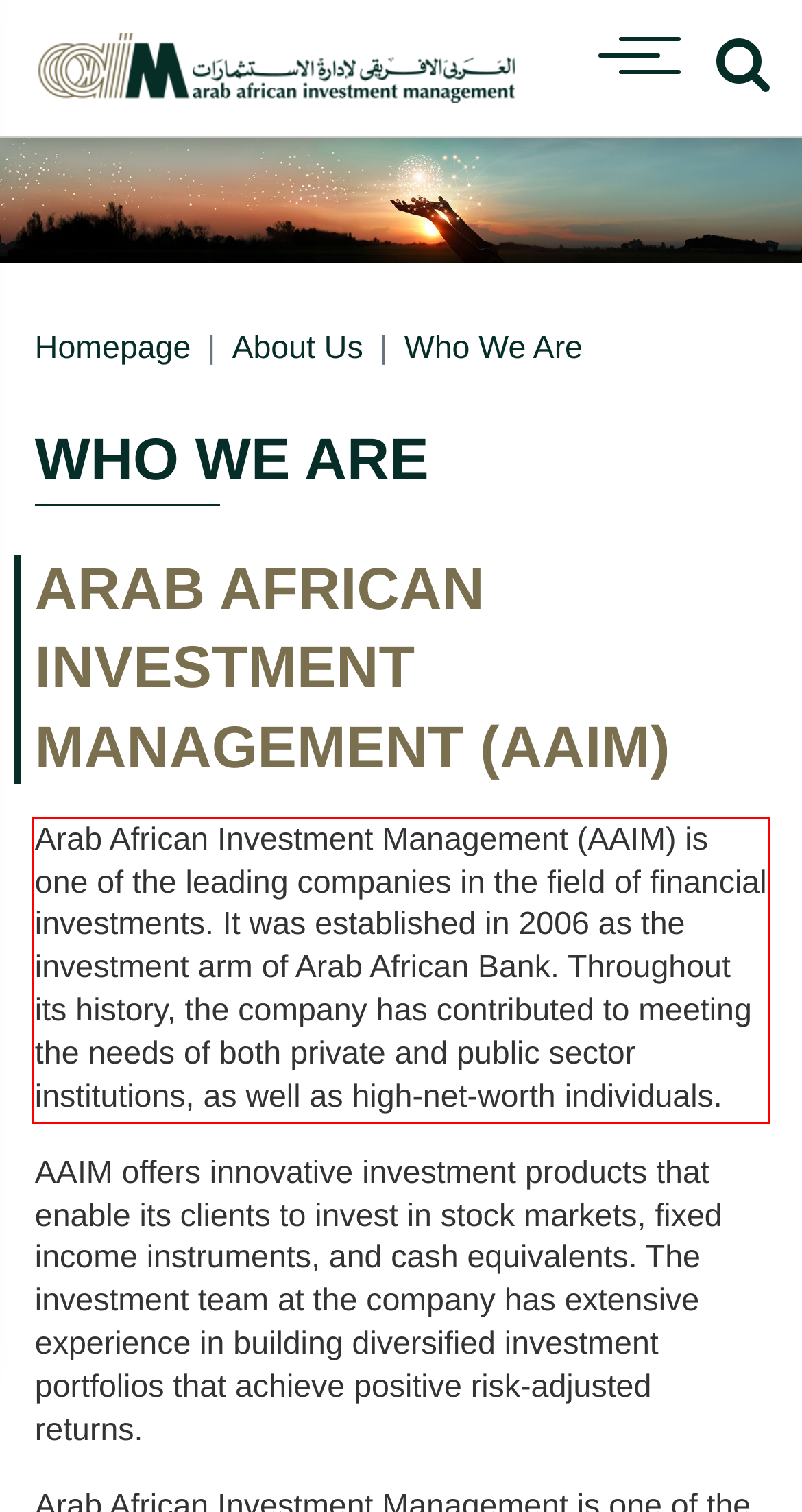Please examine the webpage screenshot and extract the text within the red bounding box using OCR.

Arab African Investment Management (AAIM) is one of the leading companies in the field of financial investments. It was established in 2006 as the investment arm of Arab African Bank. Throughout its history, the company has contributed to meeting the needs of both private and public sector institutions, as well as high-net-worth individuals.